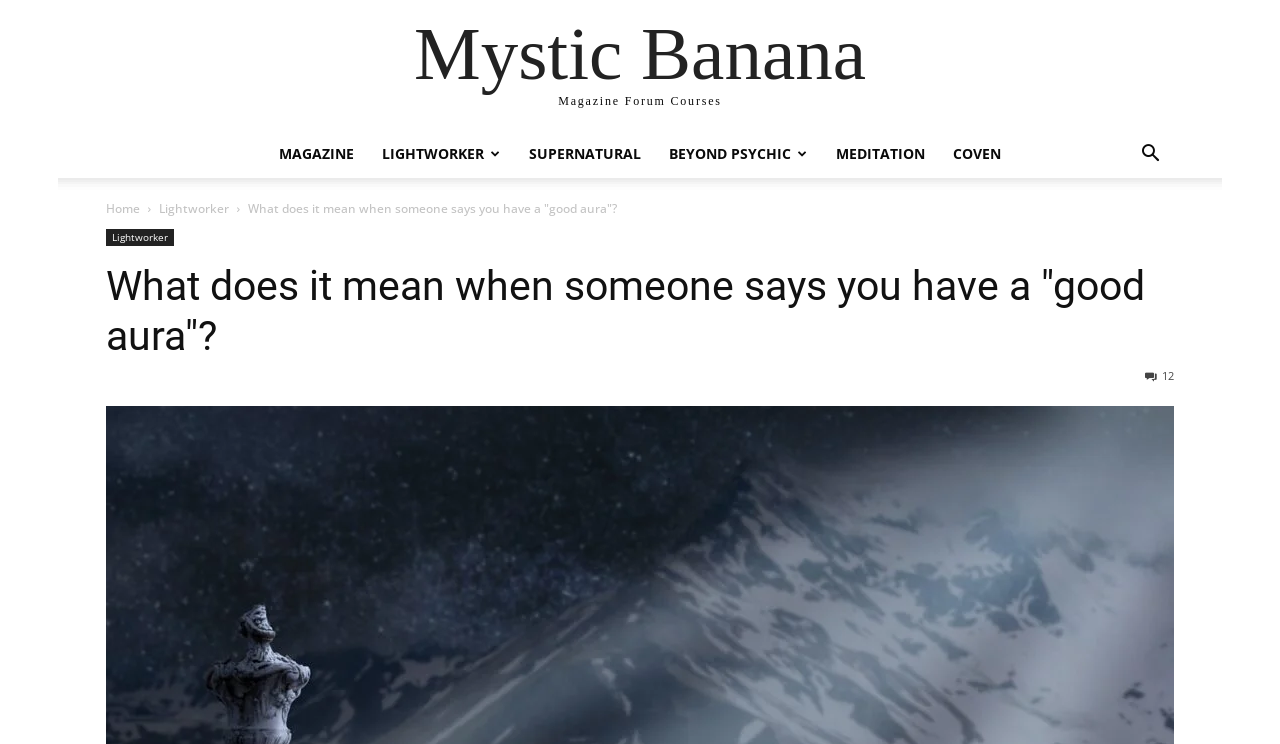Please find the bounding box coordinates of the element's region to be clicked to carry out this instruction: "go to Home page".

[0.083, 0.269, 0.109, 0.292]